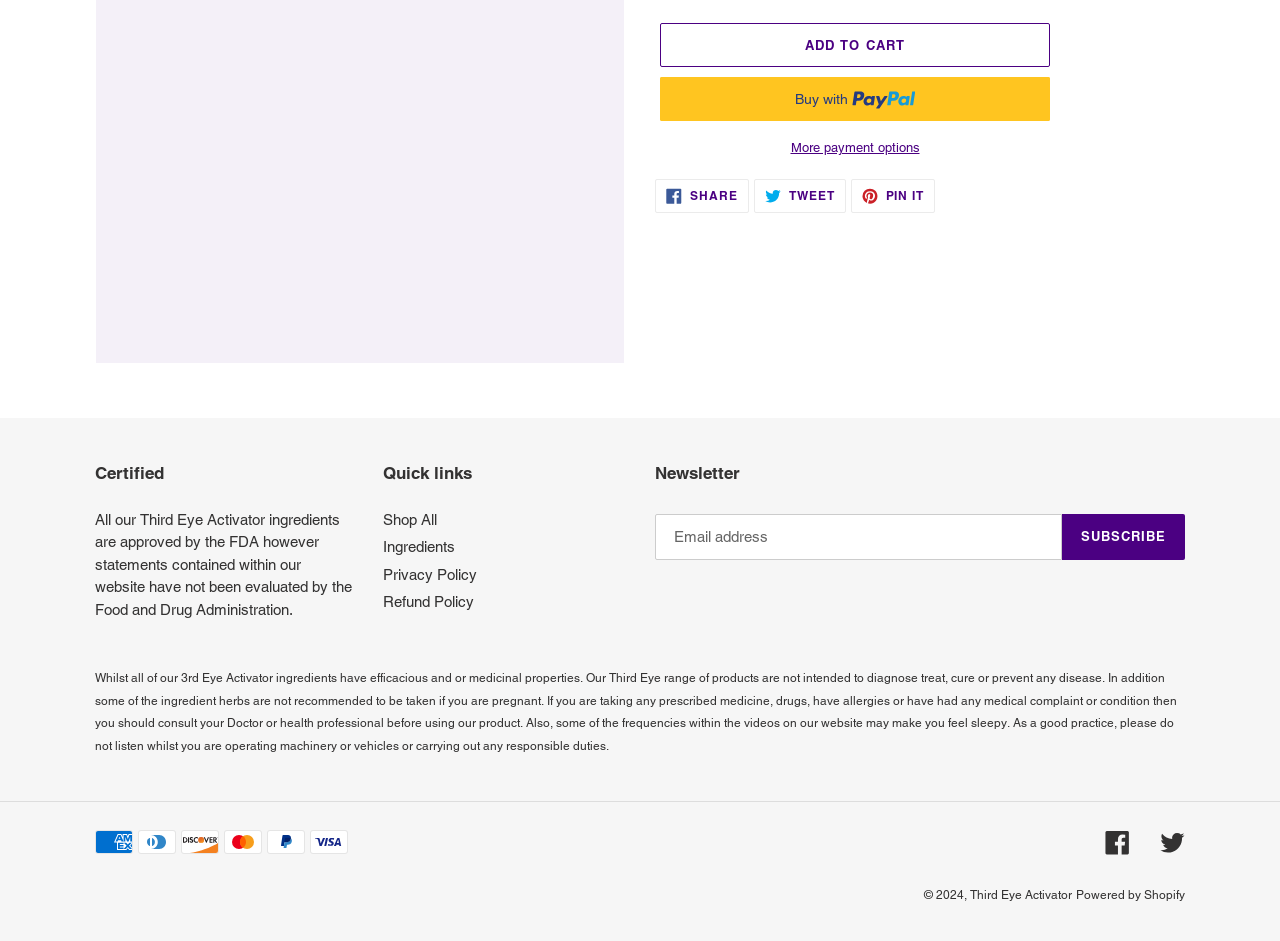Determine the bounding box coordinates of the clickable area required to perform the following instruction: "View refund policy". The coordinates should be represented as four float numbers between 0 and 1: [left, top, right, bottom].

[0.299, 0.63, 0.37, 0.648]